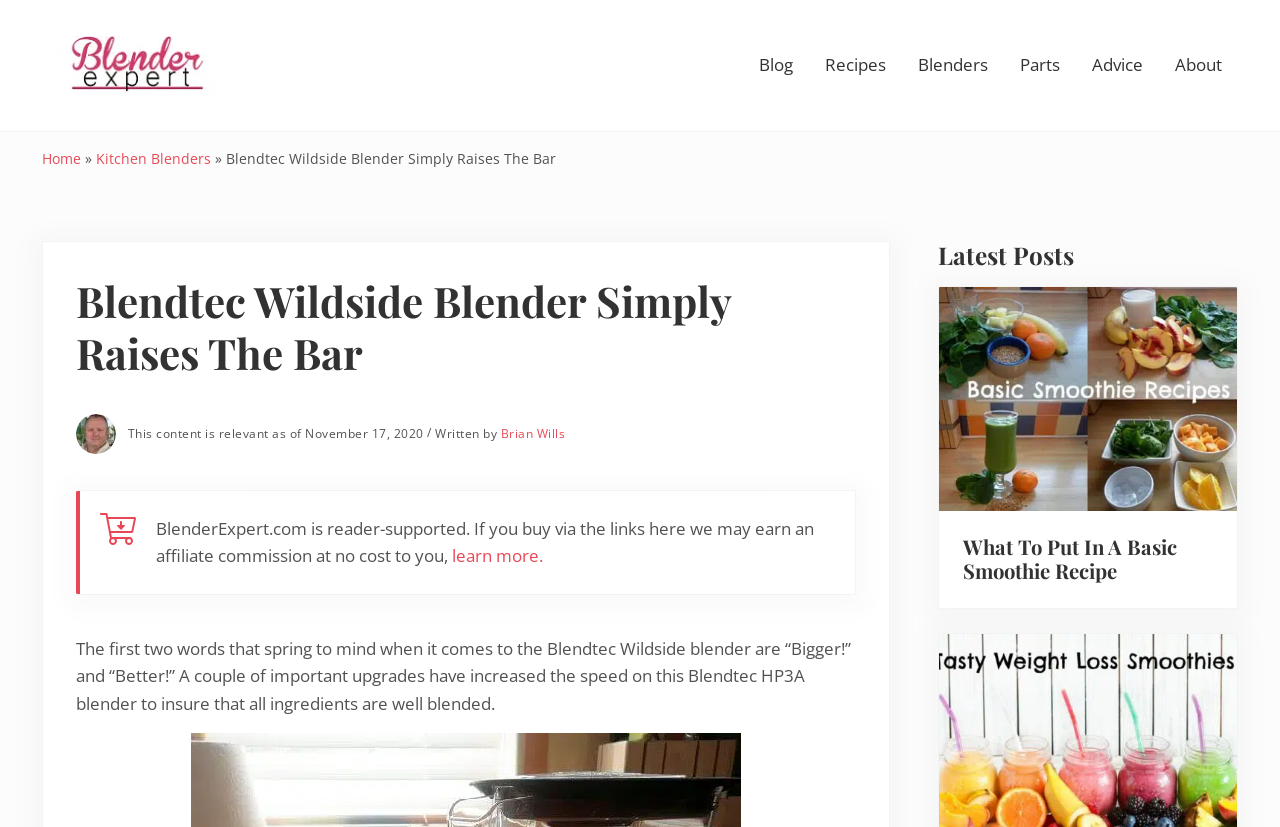Refer to the image and offer a detailed explanation in response to the question: What is the date of the article?

The date of the article can be found in the text 'This content is relevant as of November 17, 2020' which is located below the image of Brian.